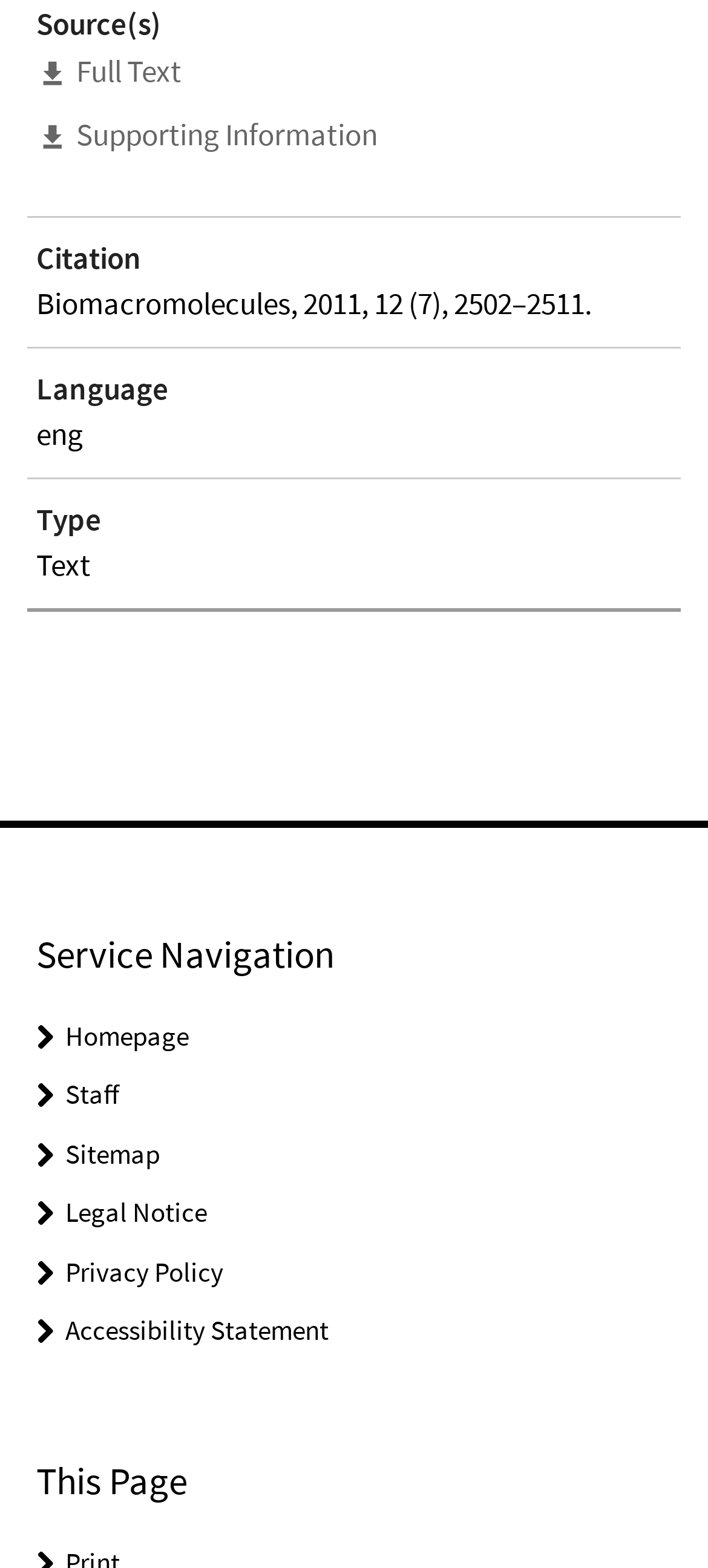What is the purpose of the 'Full Text' link?
Please respond to the question thoroughly and include all relevant details.

I inferred the purpose of the 'Full Text' link by its text content and its location near the citation information. It likely provides access to the full text of the cited content.